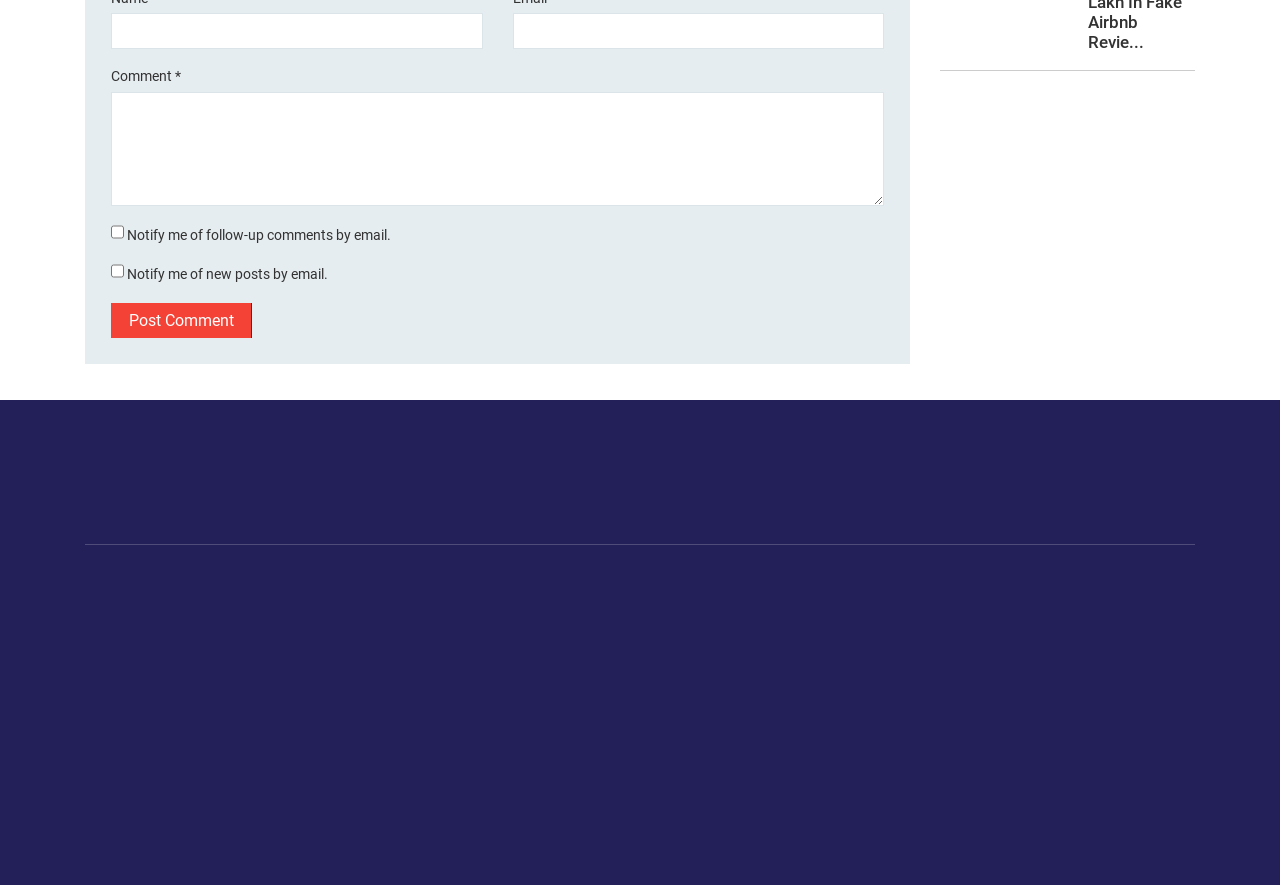Please identify the bounding box coordinates of the element I need to click to follow this instruction: "Read the latest news".

[0.08, 0.698, 0.146, 0.718]